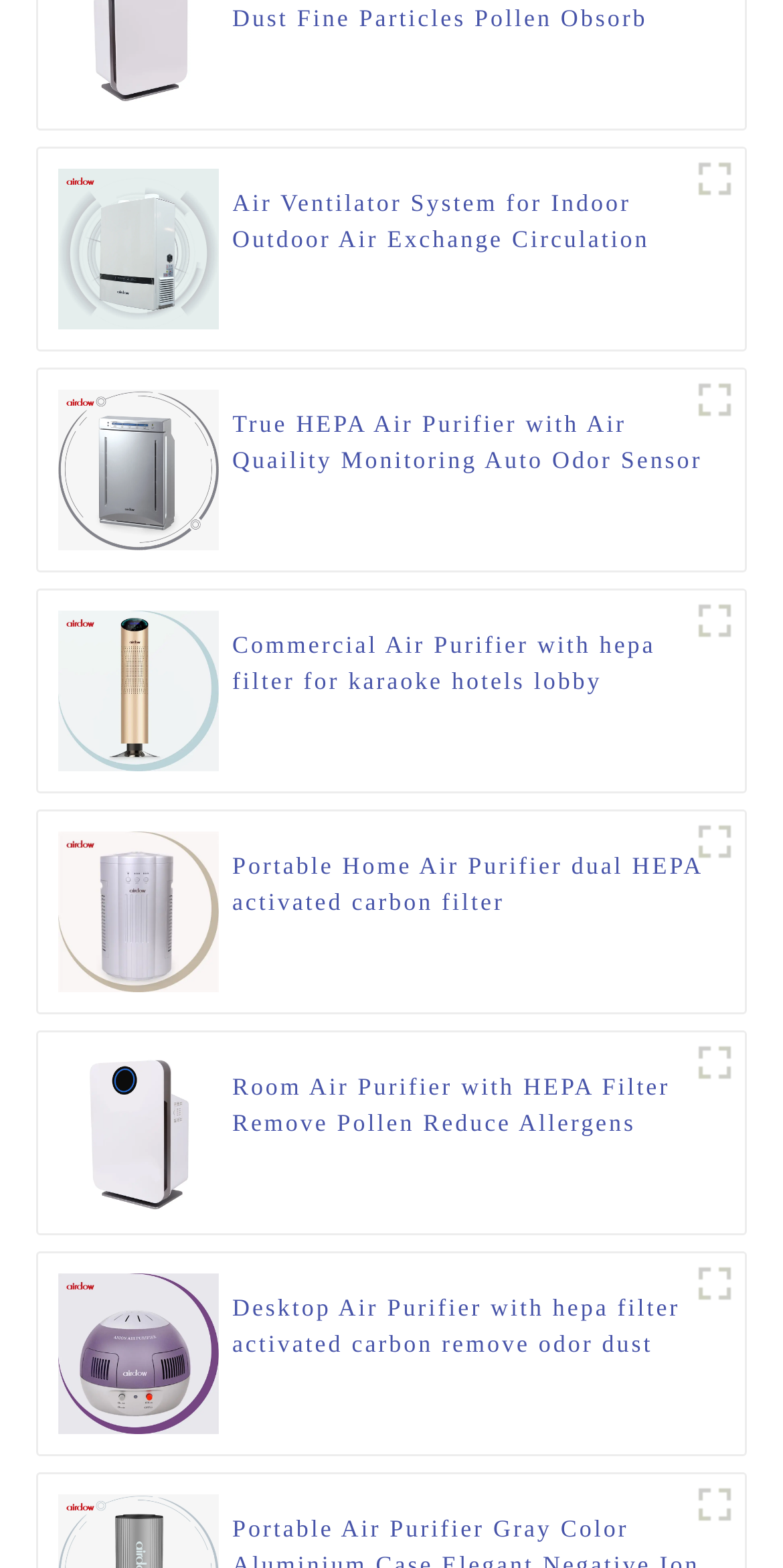Find the UI element described as: "title="erv air venlitation system"" and predict its bounding box coordinates. Ensure the coordinates are four float numbers between 0 and 1, [left, top, right, bottom].

[0.875, 0.095, 0.952, 0.134]